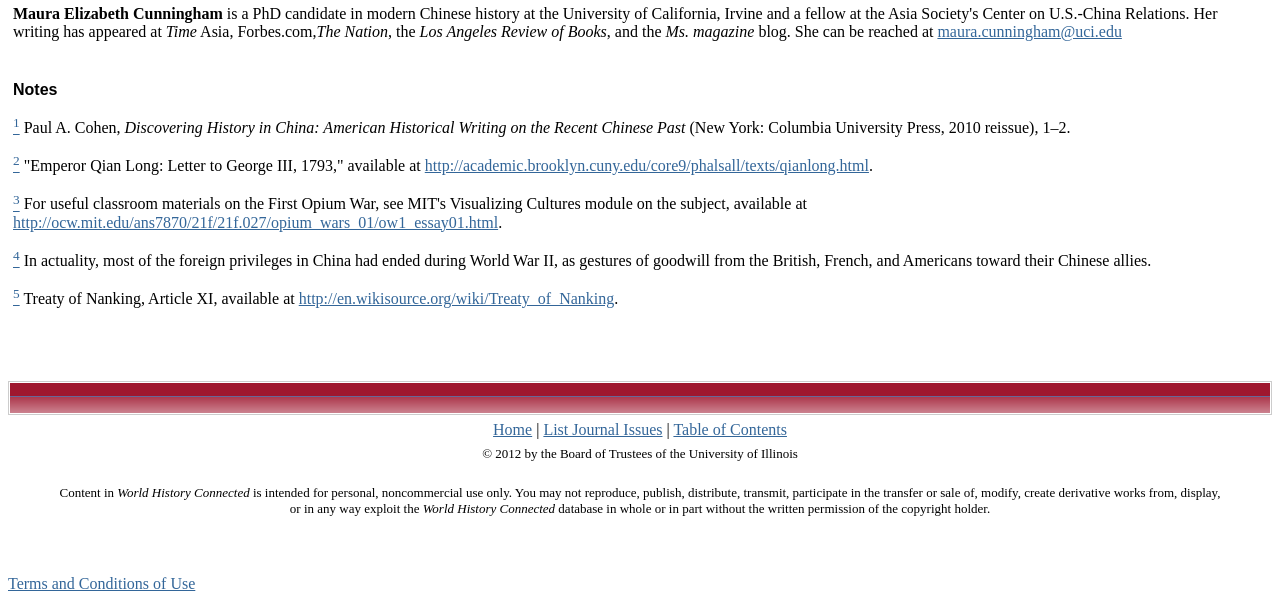Please specify the bounding box coordinates of the clickable section necessary to execute the following command: "View the Home page".

[0.385, 0.701, 0.416, 0.729]